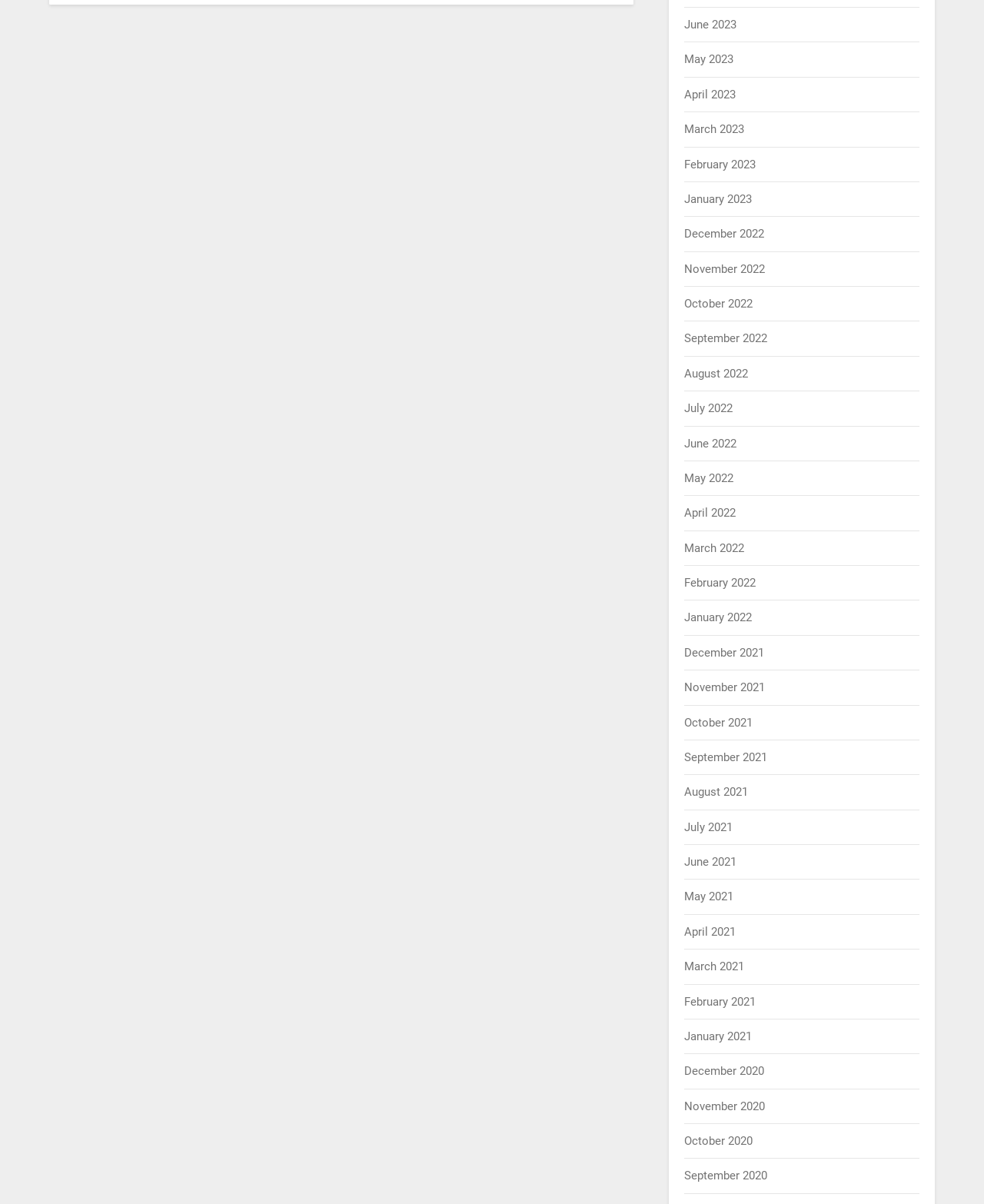Find the bounding box coordinates of the element I should click to carry out the following instruction: "View January 2021".

[0.696, 0.855, 0.764, 0.866]